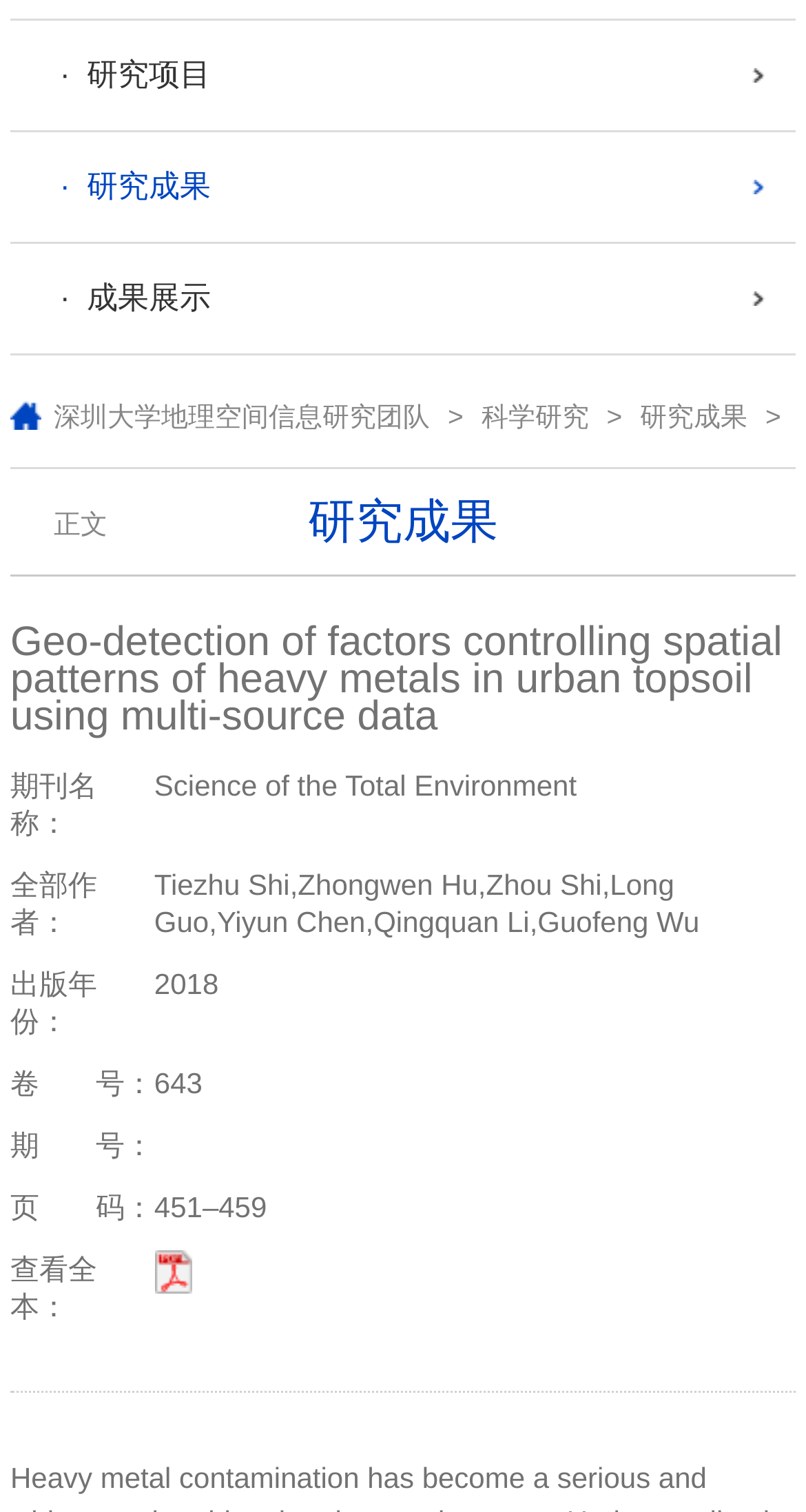Give the bounding box coordinates for this UI element: "研究成果". The coordinates should be four float numbers between 0 and 1, arranged as [left, top, right, bottom].

[0.794, 0.265, 0.927, 0.286]